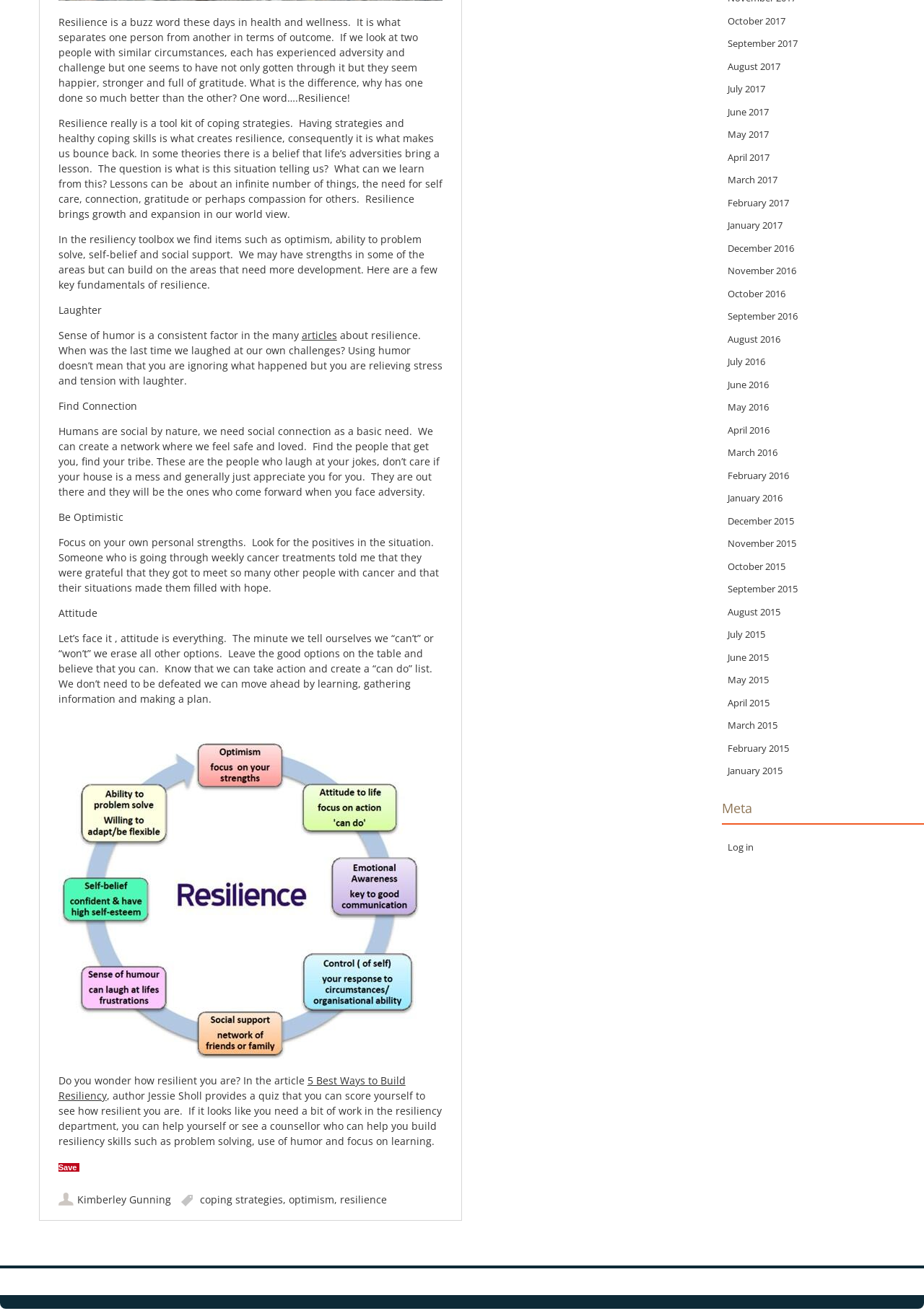Based on the element description February 2015, identify the bounding box of the UI element in the given webpage screenshot. The coordinates should be in the format (top-left x, top-left y, bottom-right x, bottom-right y) and must be between 0 and 1.

[0.788, 0.563, 0.854, 0.573]